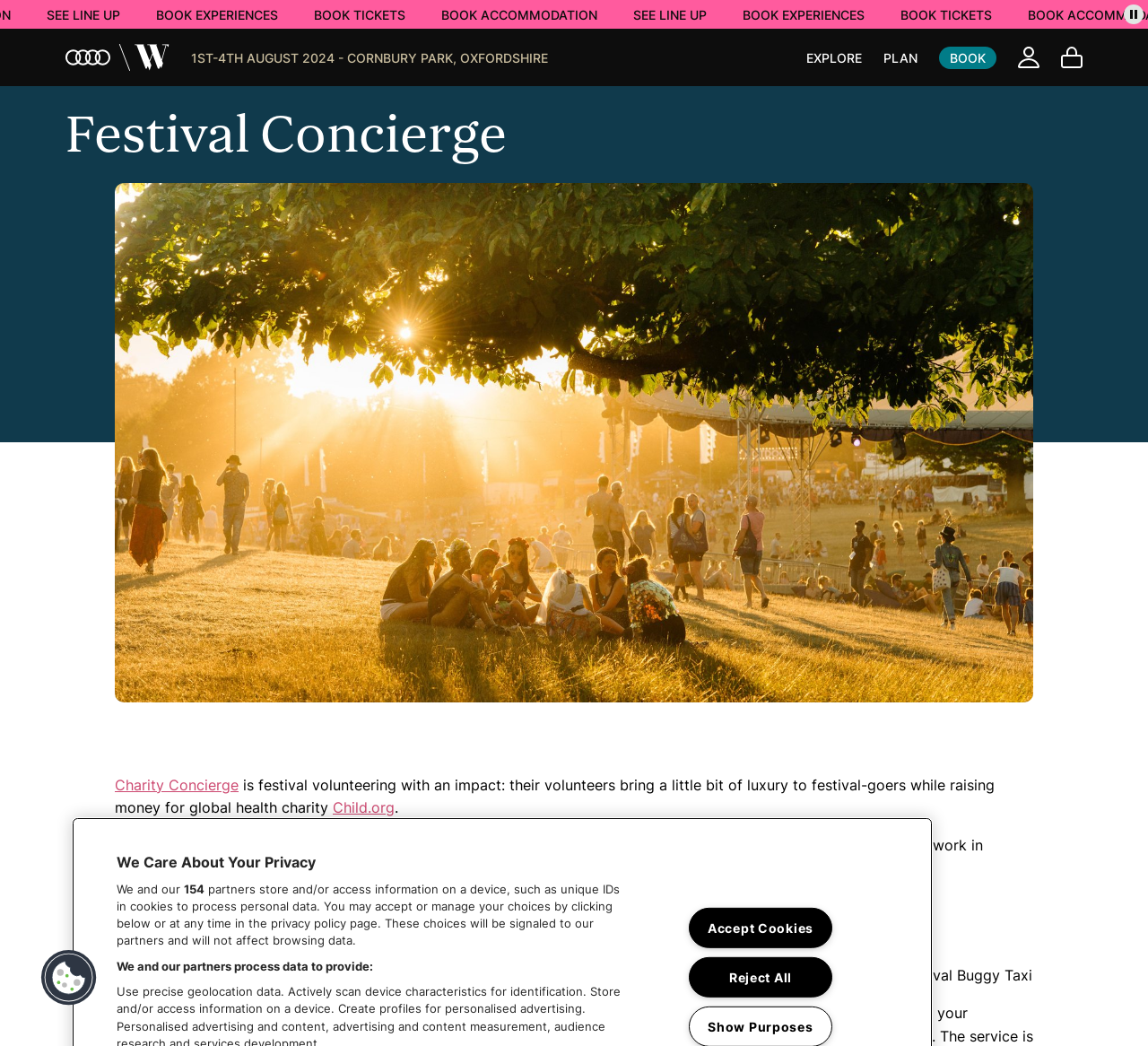What is the purpose of the donation fee?
Refer to the image and provide a one-word or short phrase answer.

Support Child.org’s work